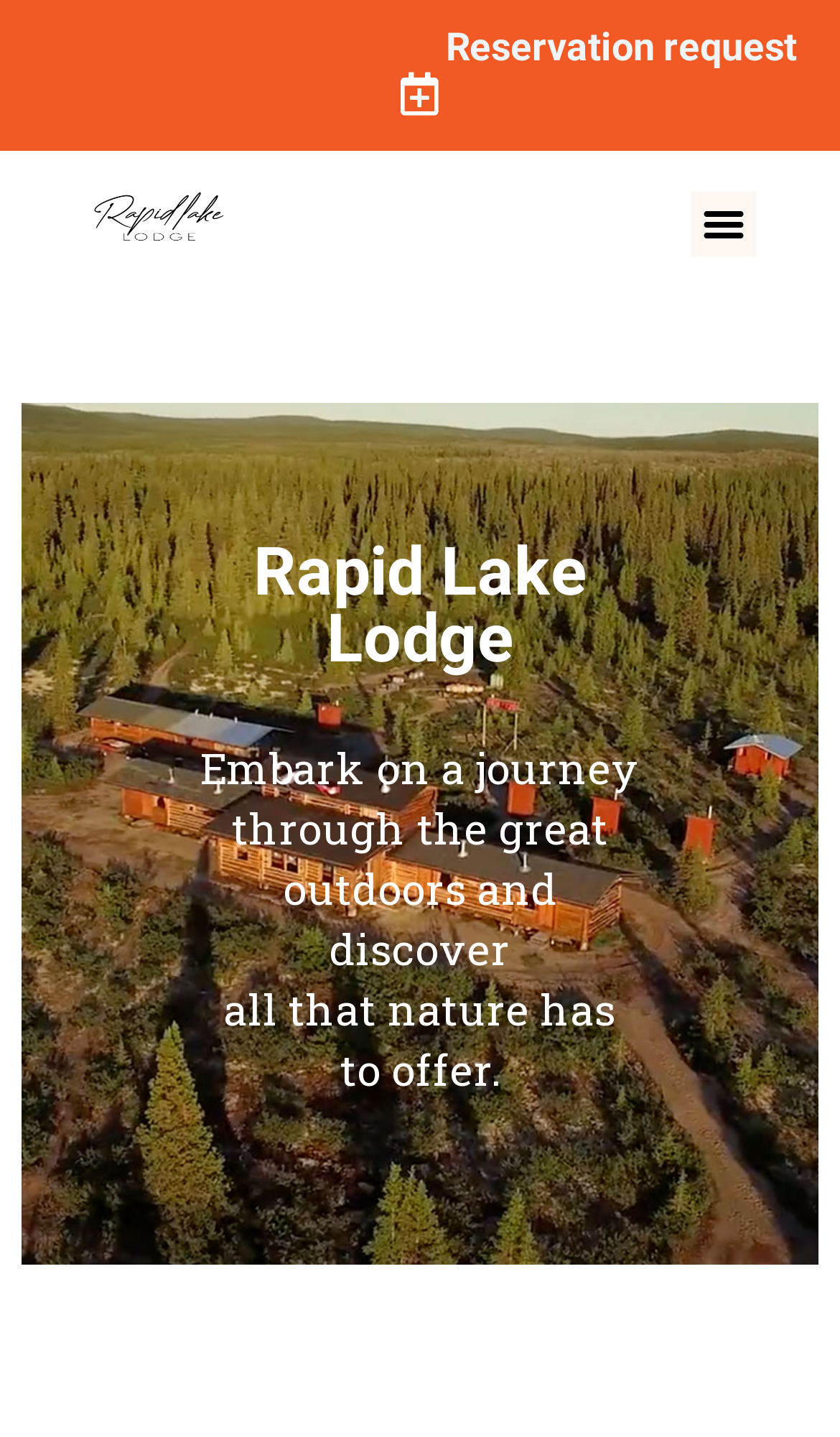What is the name of the lodge?
Look at the screenshot and provide an in-depth answer.

I found the name of the lodge by looking at the StaticText element with the text 'Rapid Lake Lodge' inside the button with the text 'Menu Toggle'.